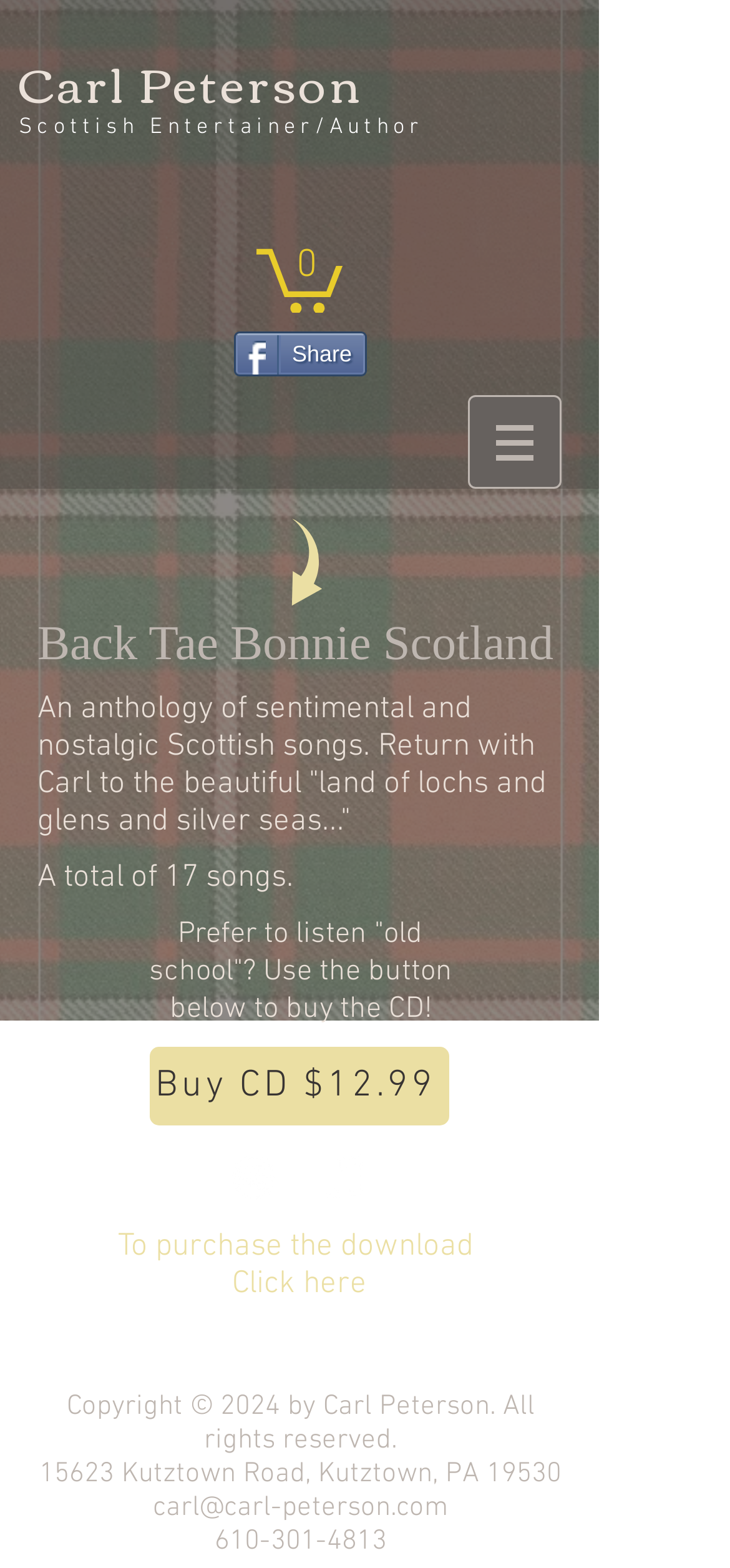Produce an elaborate caption capturing the essence of the webpage.

This webpage is about Carl Peterson, a Scottish entertainer and author, and his music album "Back Tae Bonnie Scotland". At the top, there is a heading with the title "Carl Peterson" and a link to his name. Below it, there is a link to his profession "Scottish Entertainer/Author". 

To the right of these links, there is a cart icon with 0 items, represented by an SVG image. Next to it, there is a "Share" button. 

On the top right, there is a navigation menu labeled "Site" with a dropdown menu icon. 

The main content of the page is divided into two sections. The top section has an iframe with a heading "Back Tae Bonnie Scotland" and a description of the album, which is an anthology of sentimental and nostalgic Scottish songs. Below the description, there is a text stating that the album has 17 songs. 

The second section of the main content has a paragraph encouraging users to buy the CD if they prefer to listen to music "old school". Below this paragraph, there is a "Buy CD" button with a price of $12.99. 

On the bottom left, there is a social bar with links to Spotify and iTunes, each accompanied by an icon. 

Below the social bar, there are two paragraphs with text about purchasing the download. 

At the very bottom of the page, there is a copyright notice, an address, and contact information, including an email and phone number.